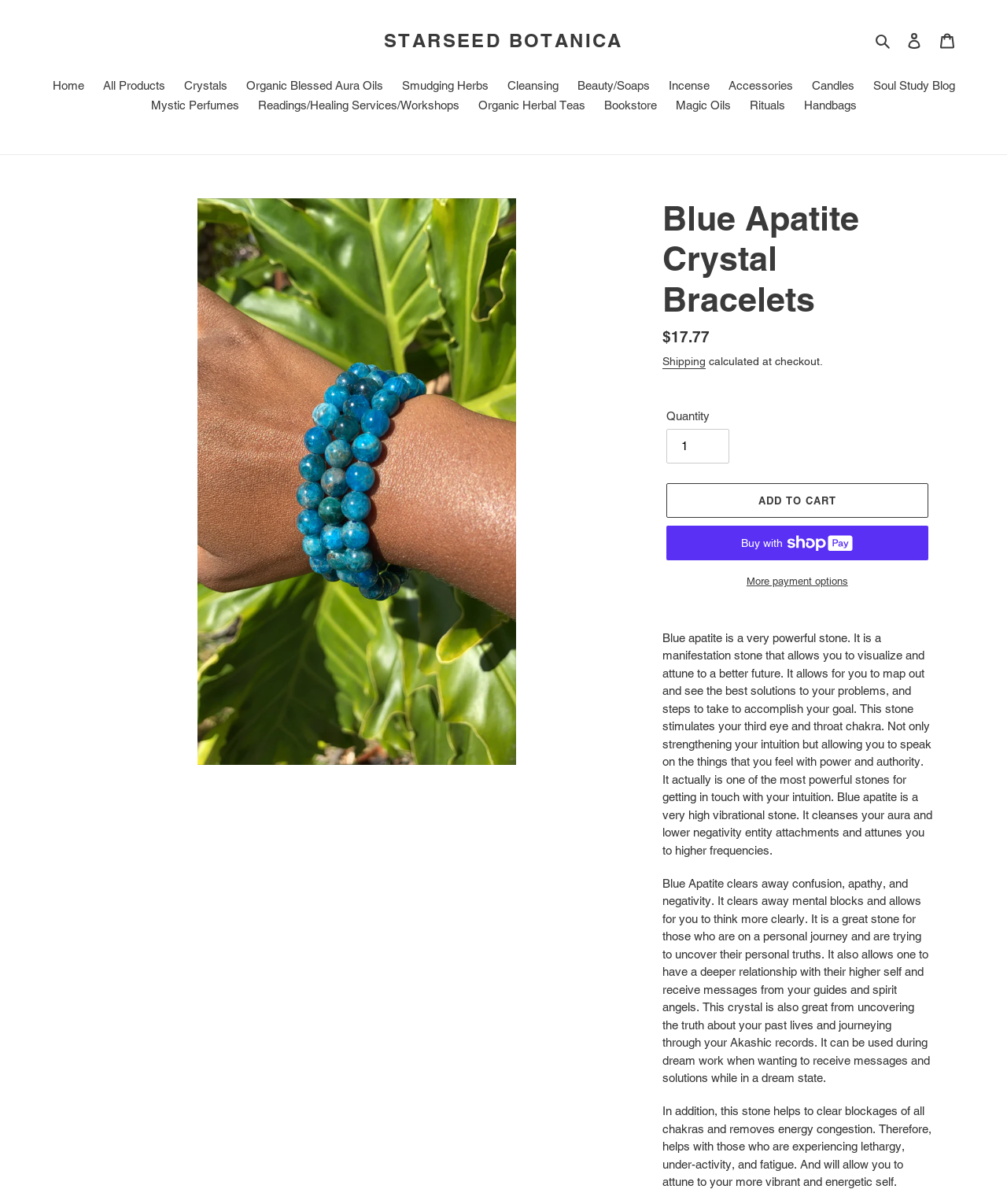Locate the bounding box coordinates of the element that should be clicked to fulfill the instruction: "Click the 'Cart' link".

[0.924, 0.02, 0.957, 0.047]